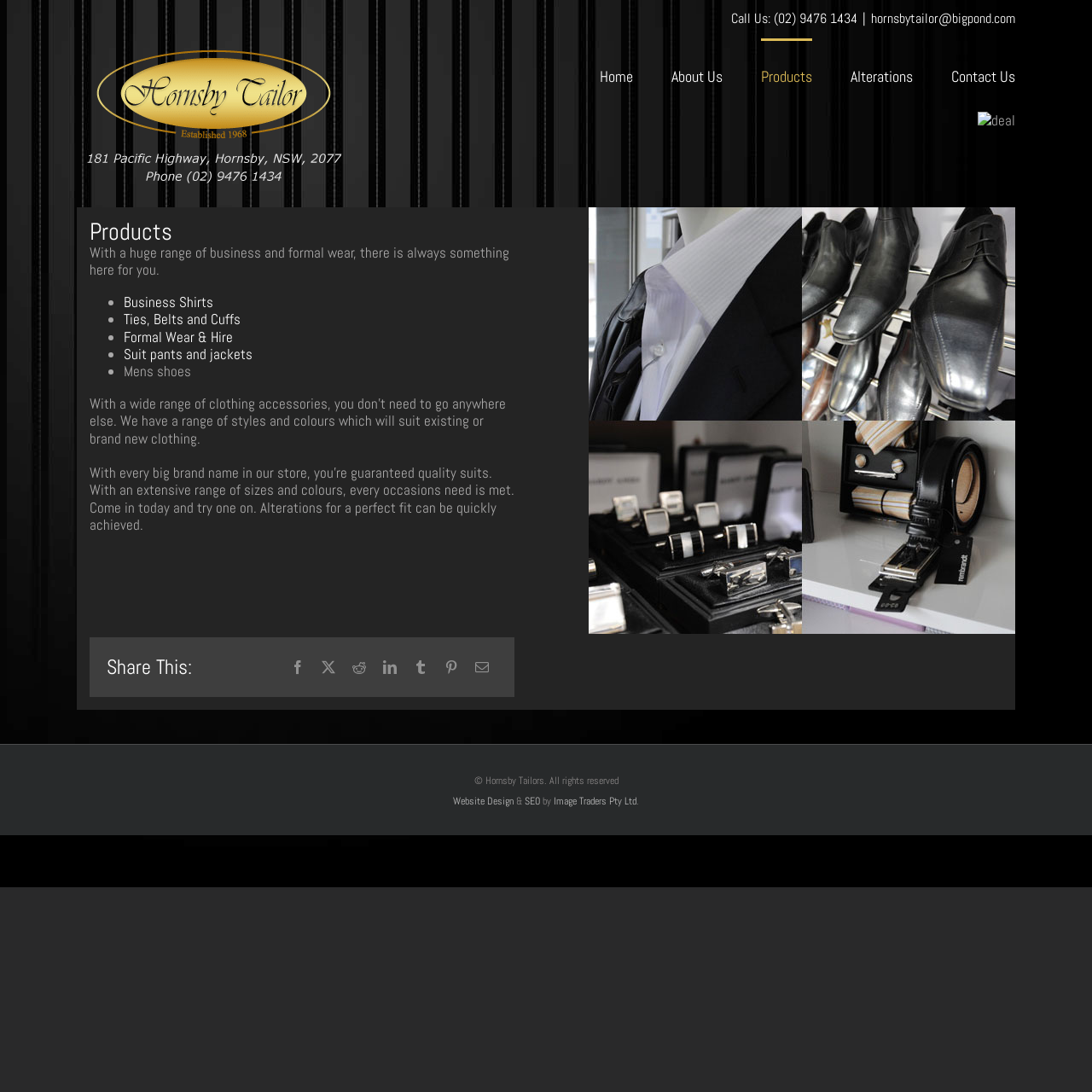Specify the bounding box coordinates of the area to click in order to follow the given instruction: "Click the 'Business Shirts' link."

[0.113, 0.268, 0.195, 0.285]